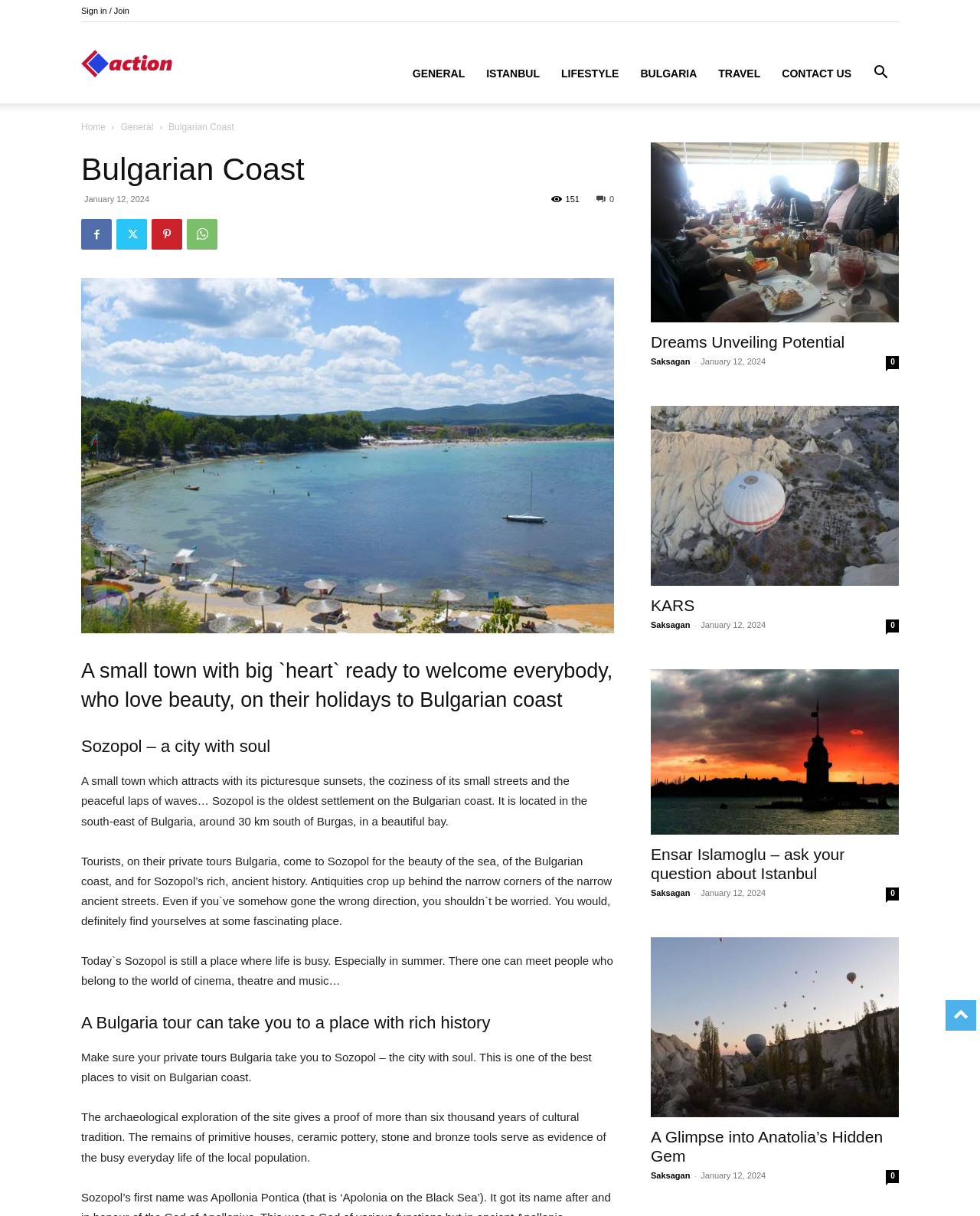Using the information from the screenshot, answer the following question thoroughly:
What is the location of Sozopol?

According to the webpage, Sozopol is located in the south-east of Bulgaria, around 30 km south of Burgas, in a beautiful bay.